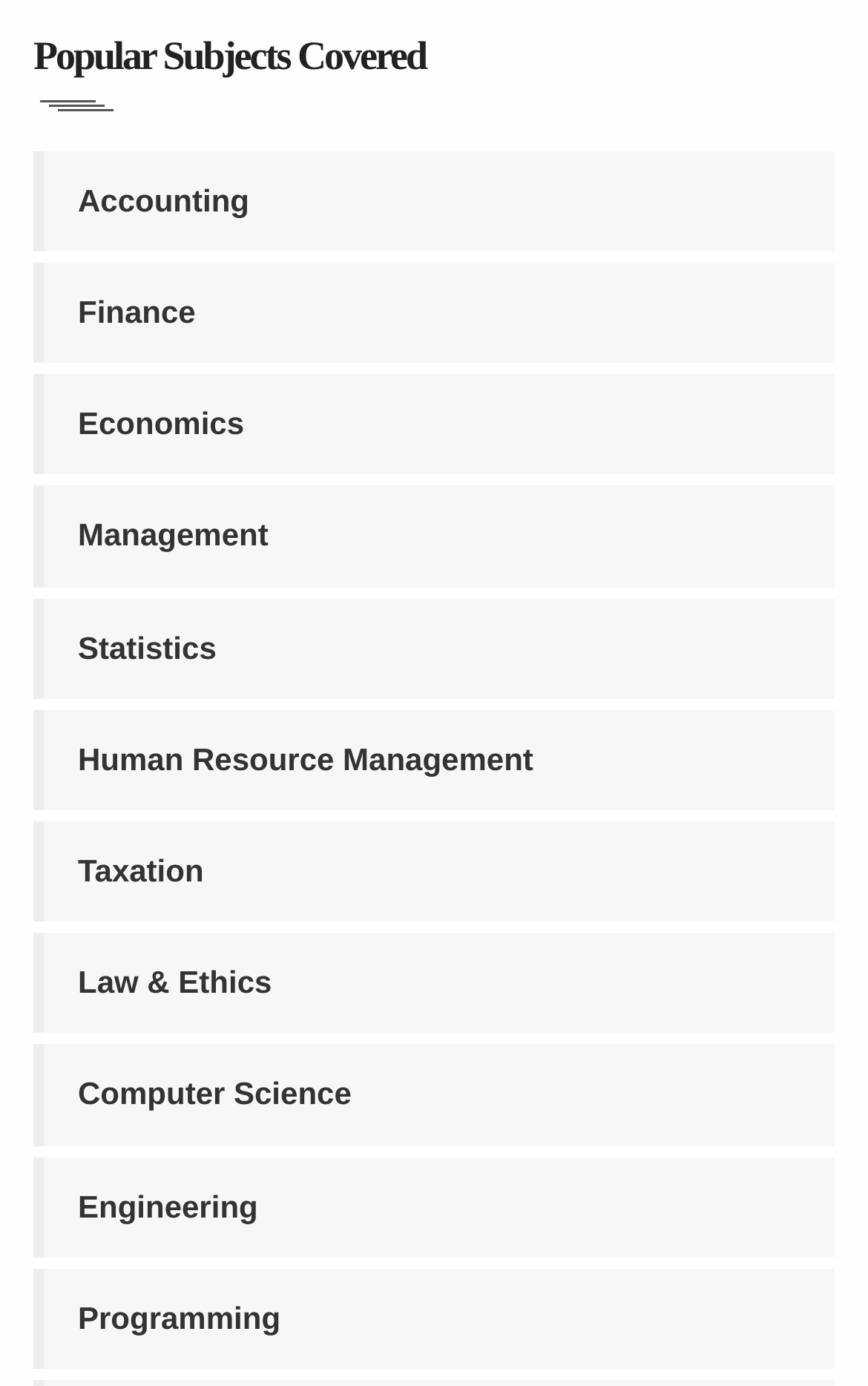Identify the bounding box coordinates of the region that needs to be clicked to carry out this instruction: "View Accounting". Provide these coordinates as four float numbers ranging from 0 to 1, i.e., [left, top, right, bottom].

[0.038, 0.109, 0.962, 0.182]